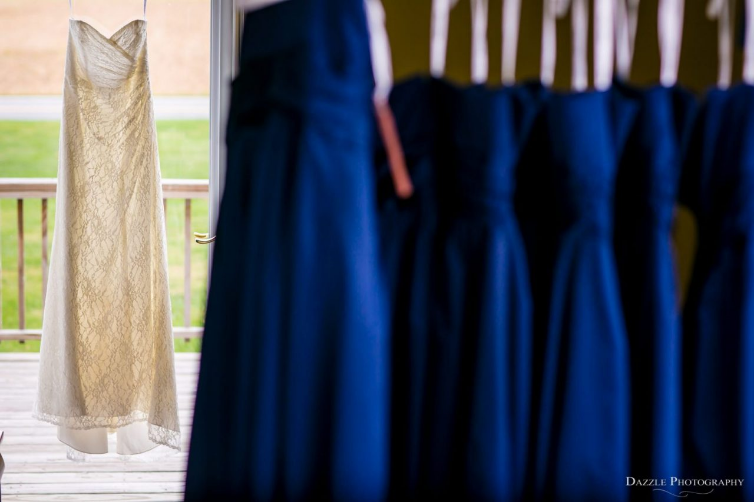Answer the question below using just one word or a short phrase: 
Where is the wedding likely to take place?

Outdoor setting